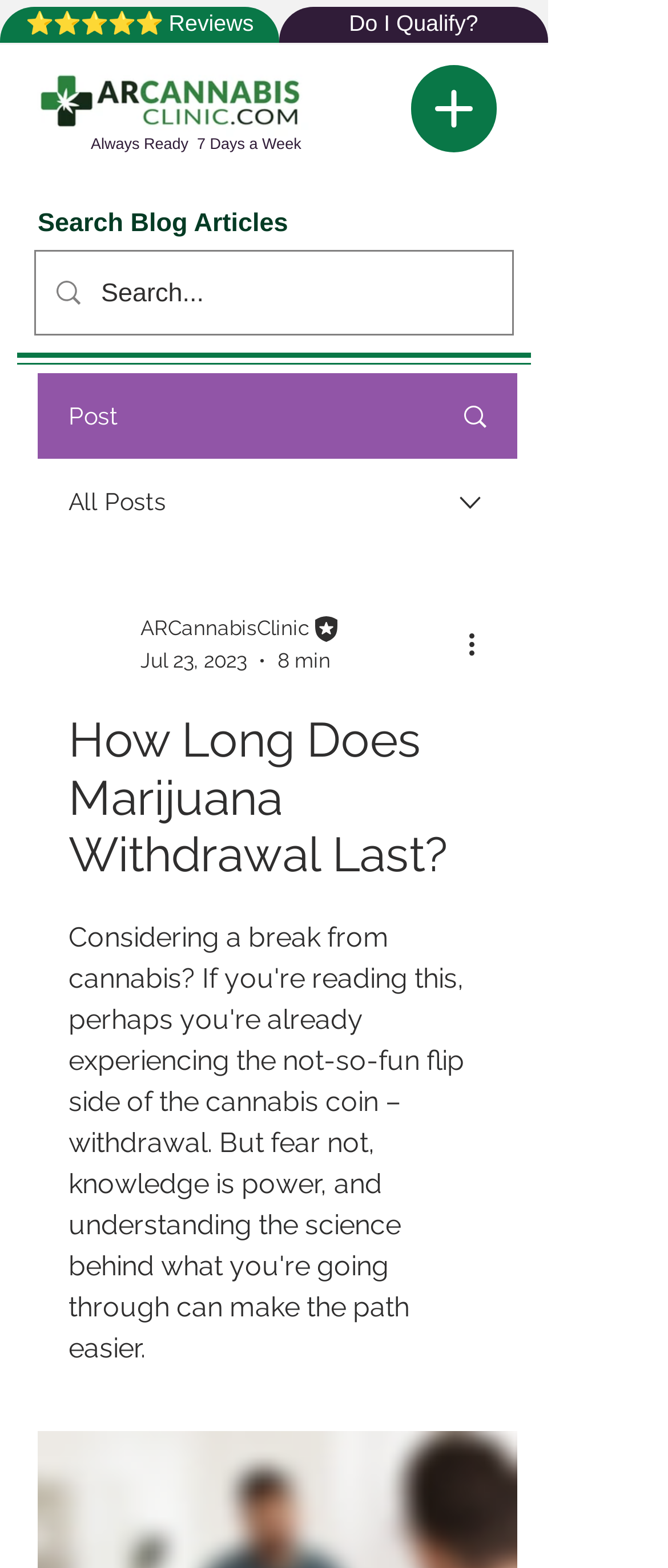What is the purpose of the search box?
Please provide a comprehensive answer based on the information in the image.

The search box is located in the top-middle section of the webpage, and it has a placeholder text 'Search...'. The purpose of the search box can be inferred from the heading above it, which says 'Search Blog Articles'. This suggests that the search box is meant to search for articles within the clinic's blog.